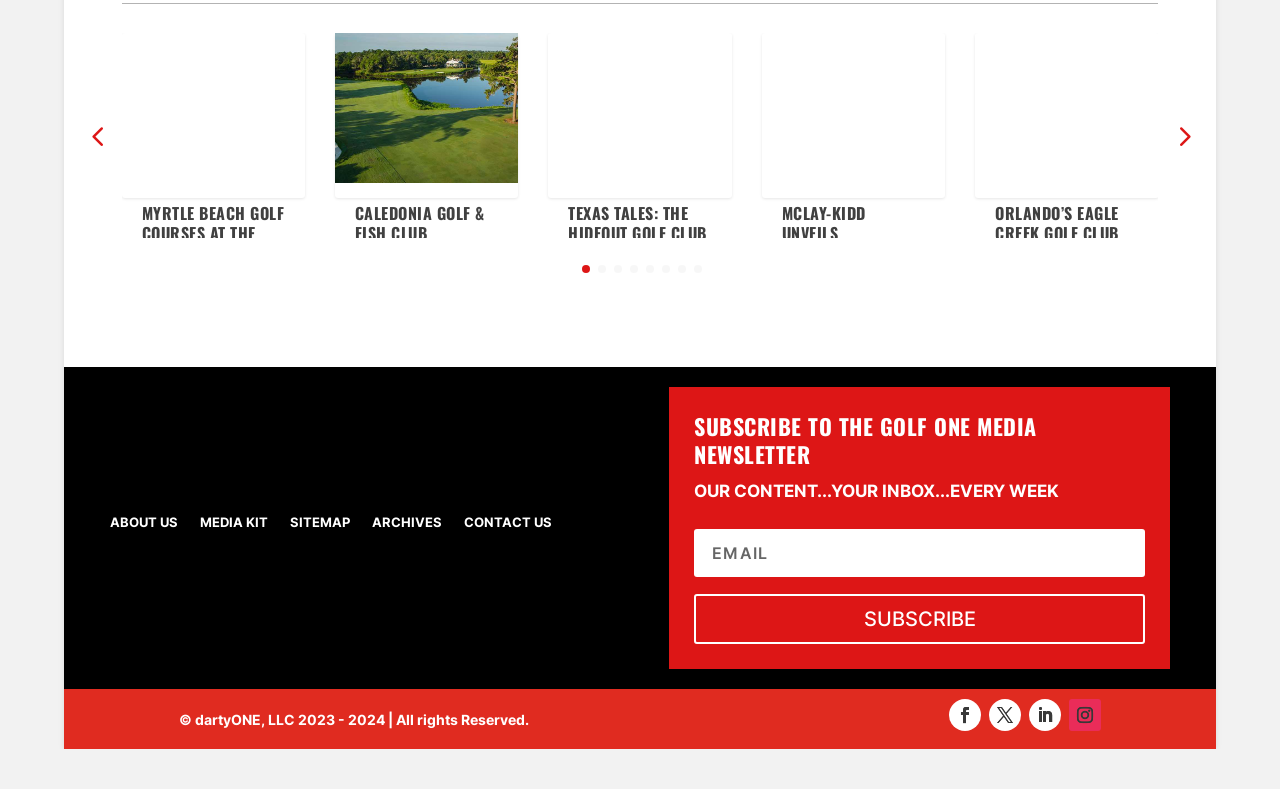What is the name of the golf club in the third article?
Give a thorough and detailed response to the question.

I determined the name of the golf club in the third article by looking at the heading element with the text 'TEXAS TALES: THE HIDEOUT GOLF CLUB AND RESORT' and extracting the name of the golf club.